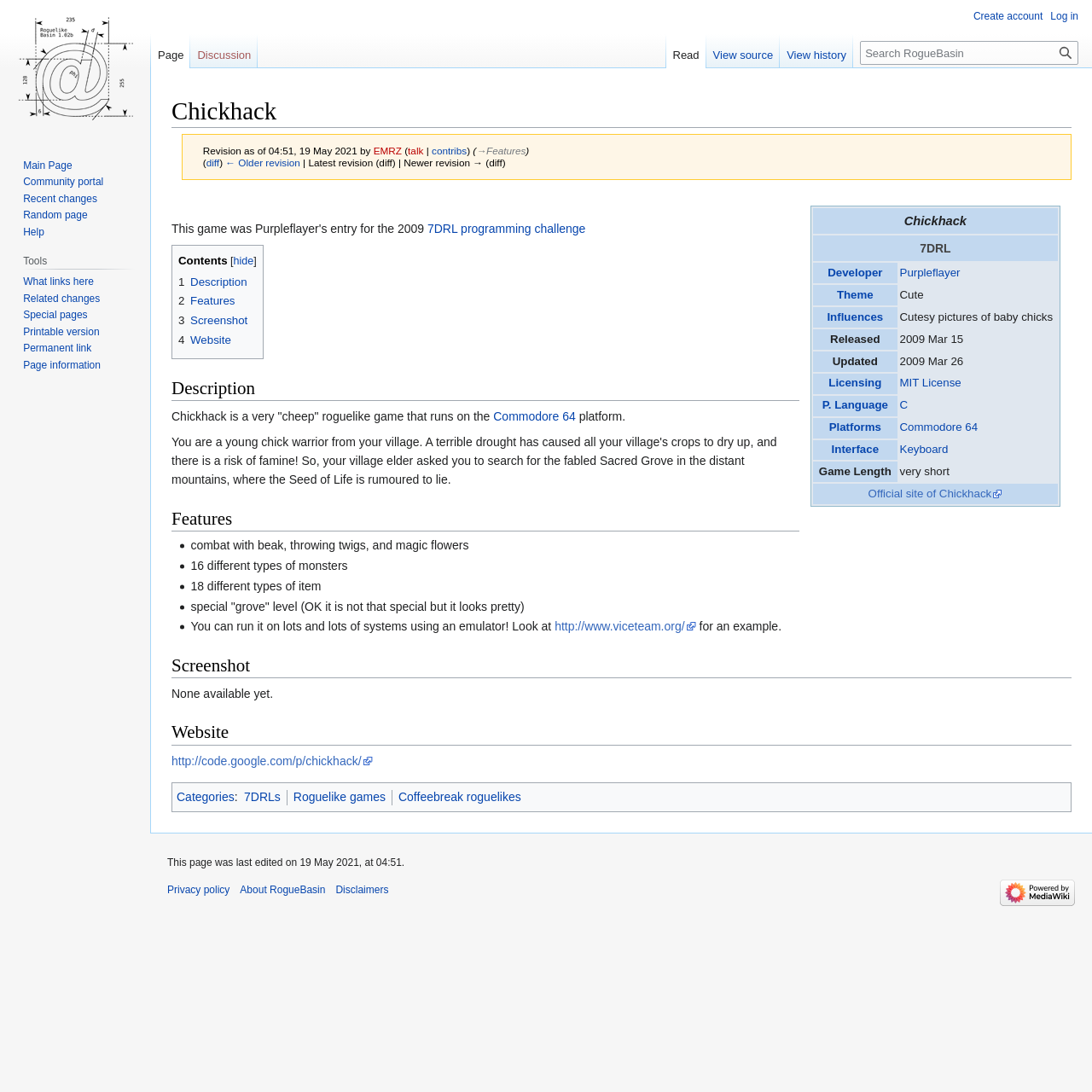Determine the bounding box coordinates of the area to click in order to meet this instruction: "View the official site of Chickhack".

[0.795, 0.446, 0.918, 0.458]